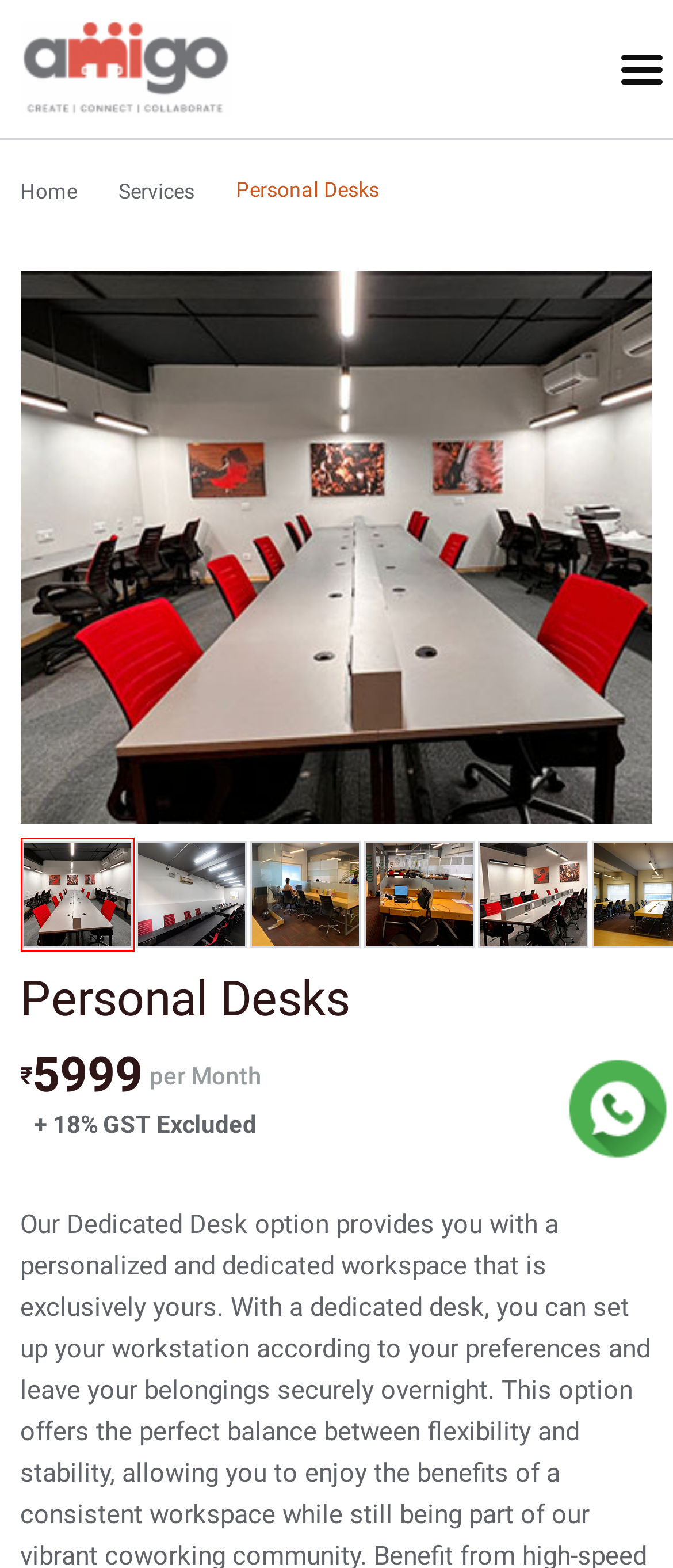Please provide a short answer using a single word or phrase for the question:
How many images are there below the heading 'Personal Desks'?

5